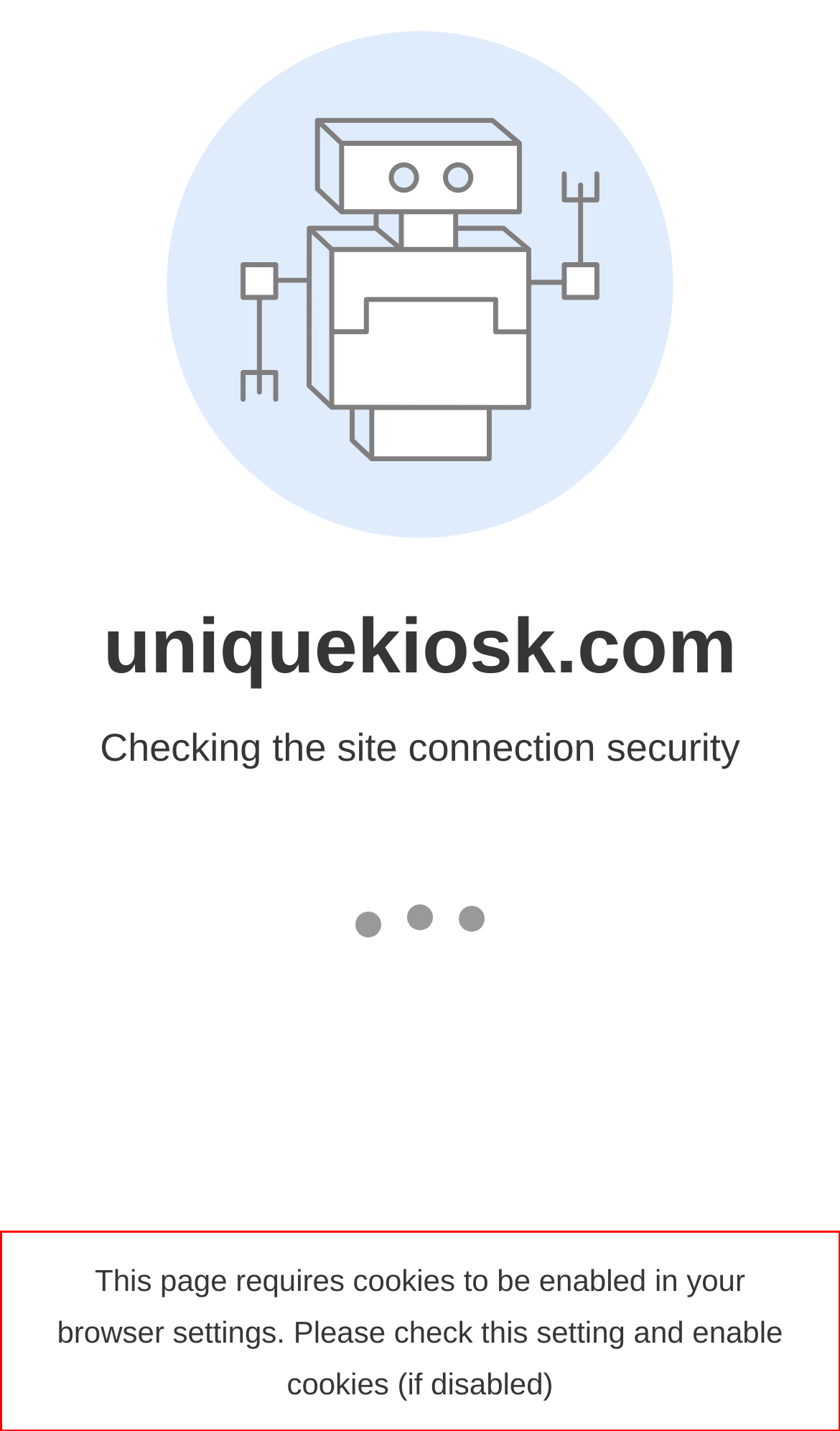There is a screenshot of a webpage with a red bounding box around a UI element. Please use OCR to extract the text within the red bounding box.

This page requires cookies to be enabled in your browser settings. Please check this setting and enable cookies (if disabled)